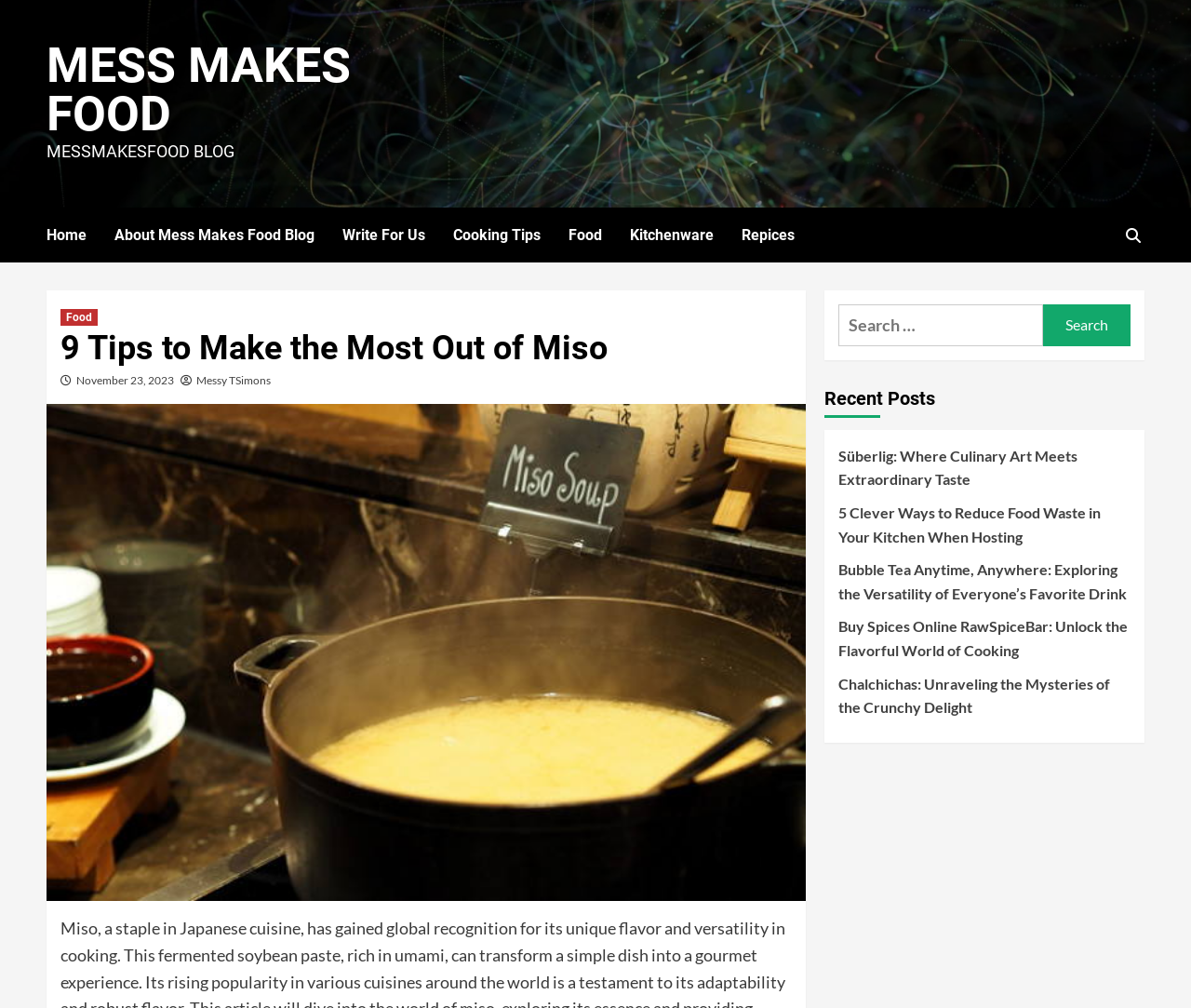Identify the bounding box coordinates of the section that should be clicked to achieve the task described: "read about cooking tips".

[0.38, 0.206, 0.477, 0.26]